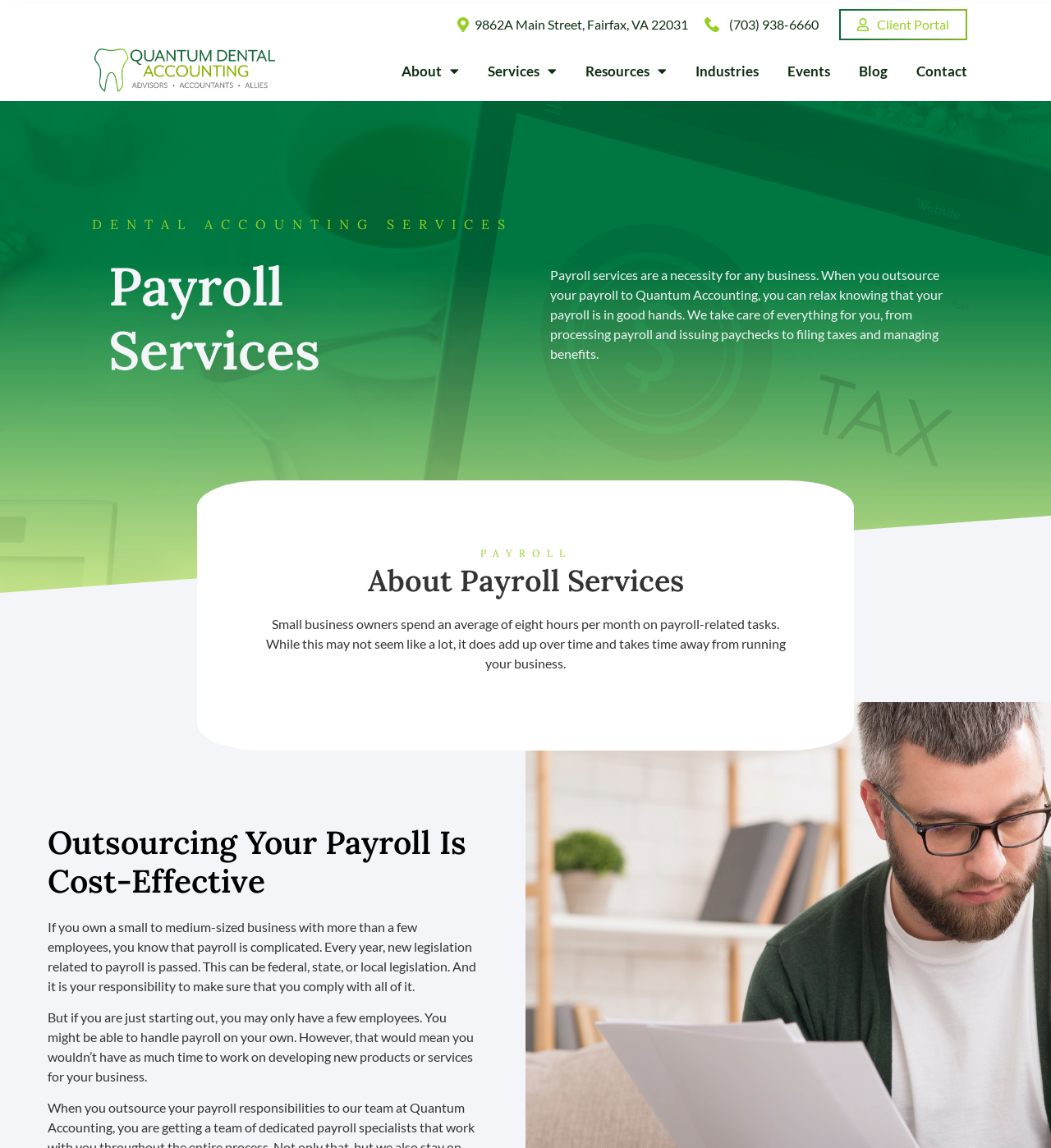How many hours do small business owners spend on payroll-related tasks per month?
Please respond to the question with a detailed and well-explained answer.

I found the answer by looking at the static text on the webpage and found the sentence that mentions the number of hours, which is 'Small business owners spend an average of eight hours per month on payroll-related tasks'.